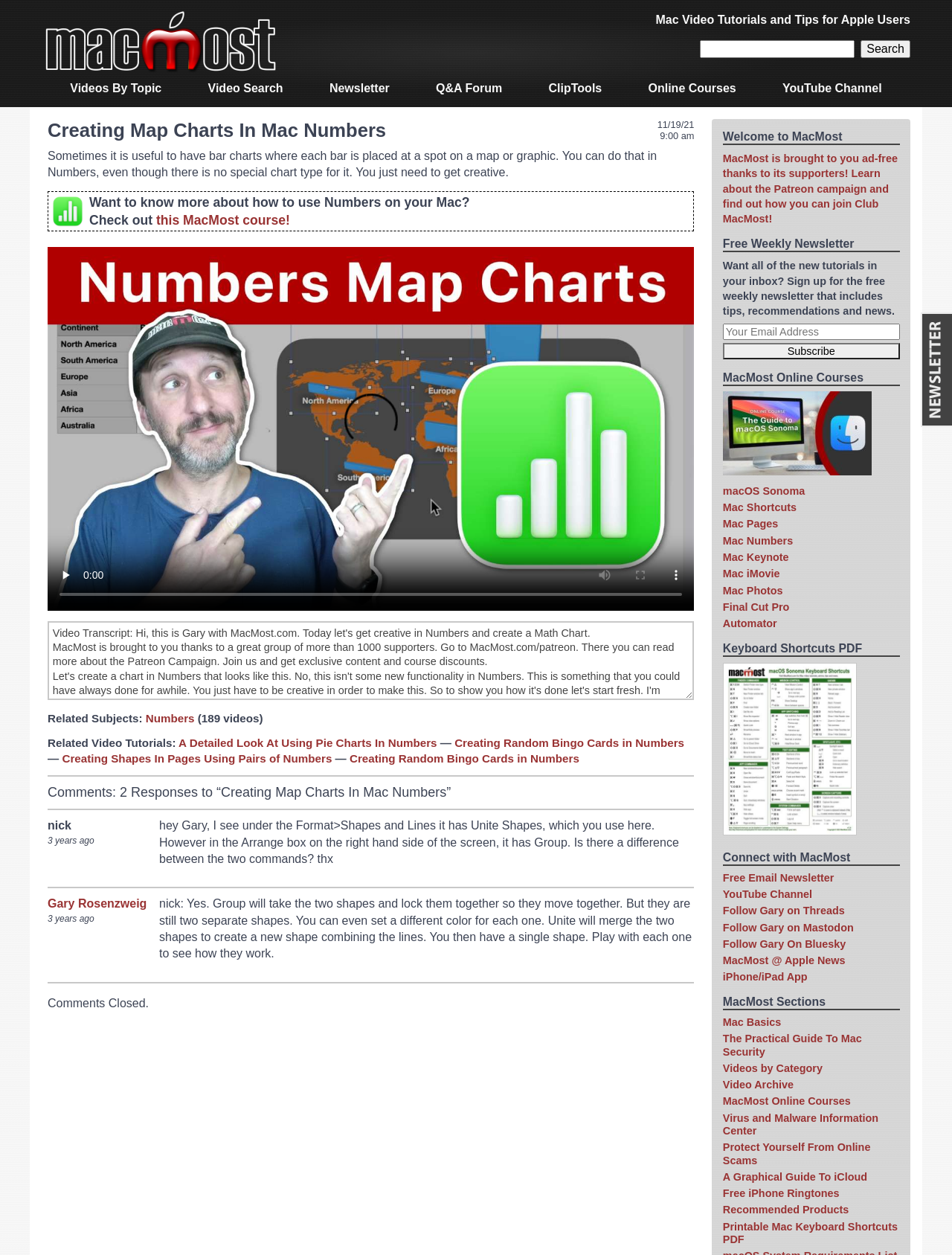Could you indicate the bounding box coordinates of the region to click in order to complete this instruction: "Search for a video".

[0.675, 0.032, 0.956, 0.046]